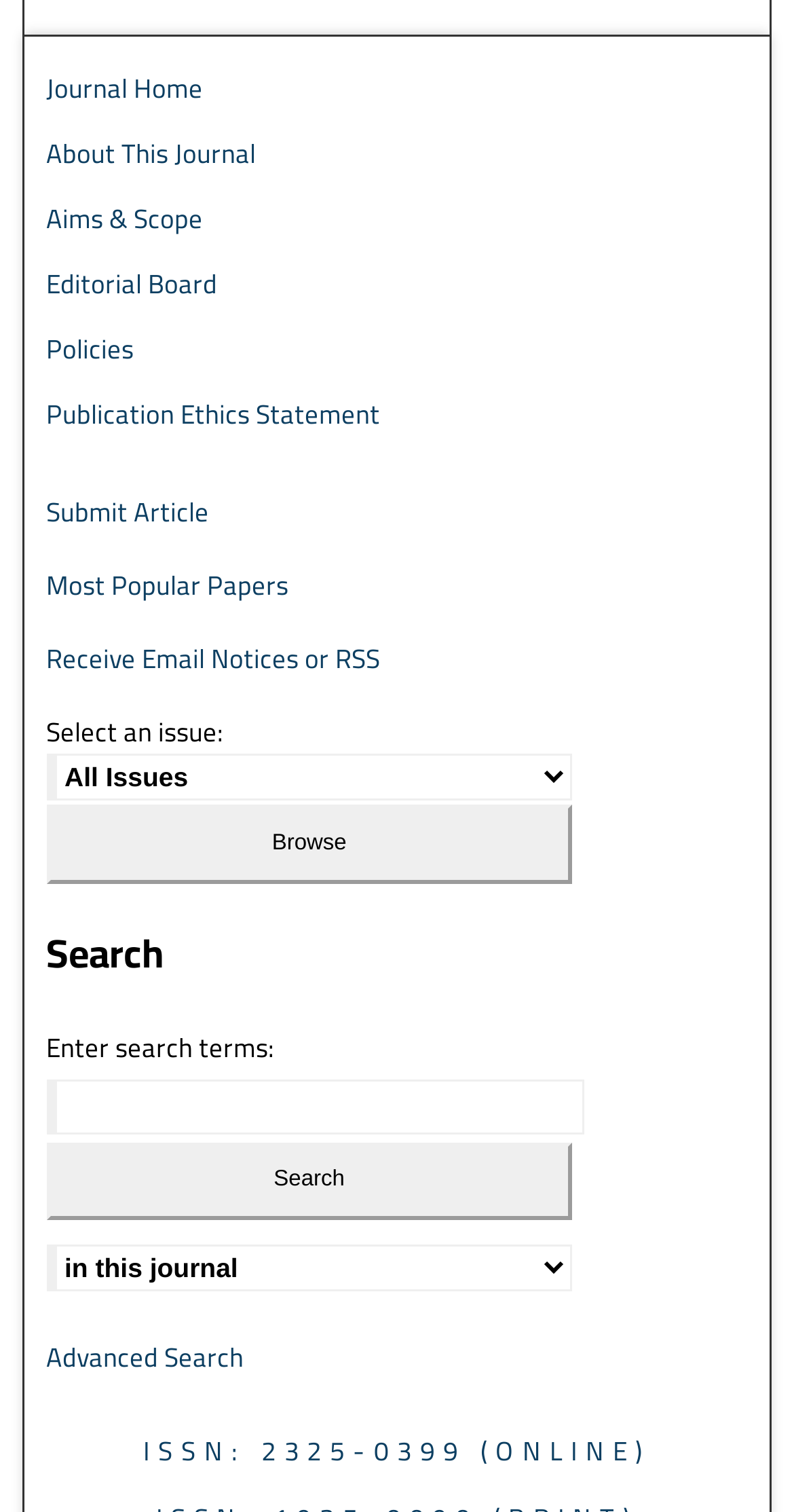Identify the bounding box coordinates for the UI element that matches this description: "entertainment".

None